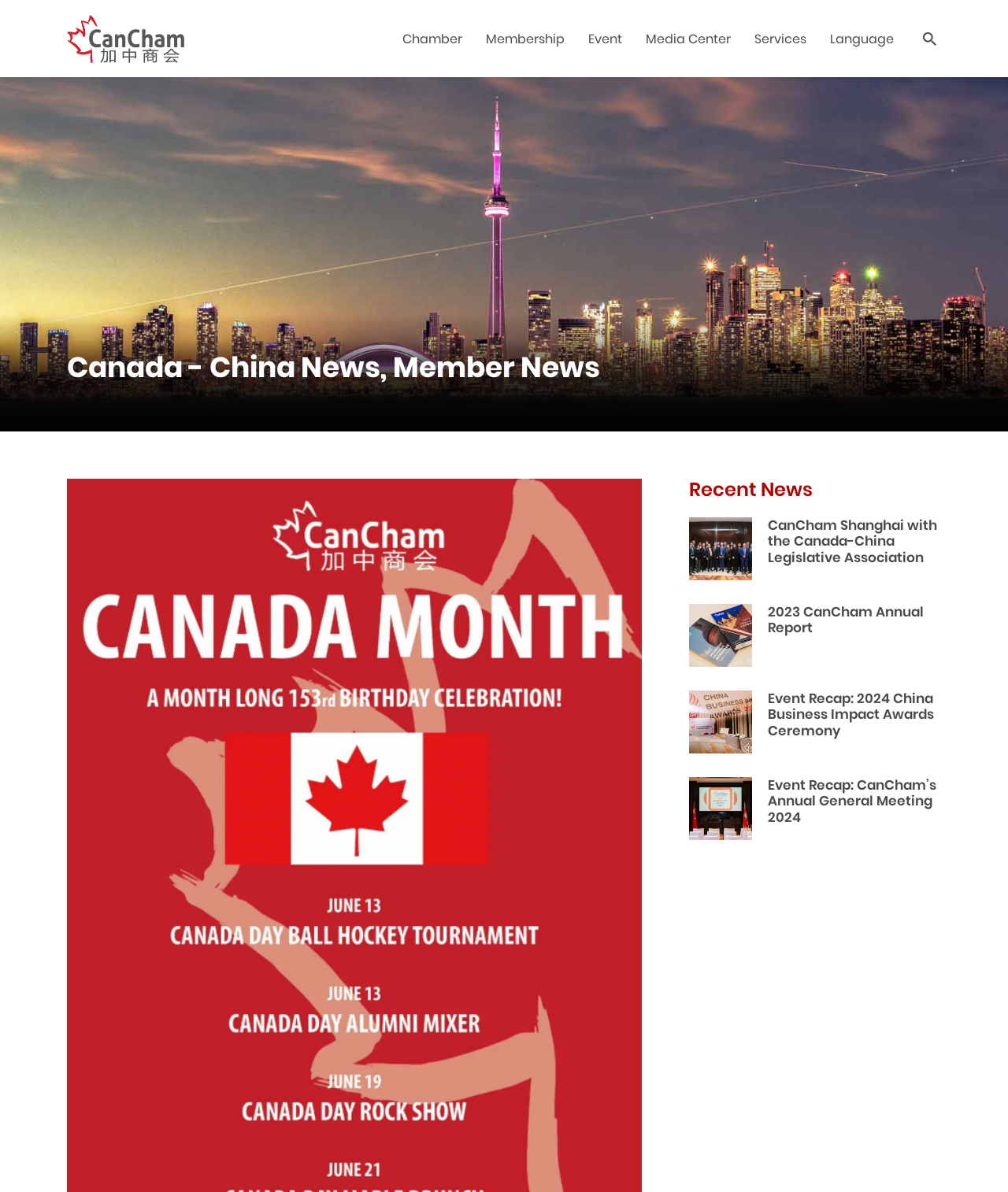Please specify the bounding box coordinates of the clickable region to carry out the following instruction: "visit CanCham homepage". The coordinates should be four float numbers between 0 and 1, in the format [left, top, right, bottom].

[0.066, 0.0, 0.184, 0.057]